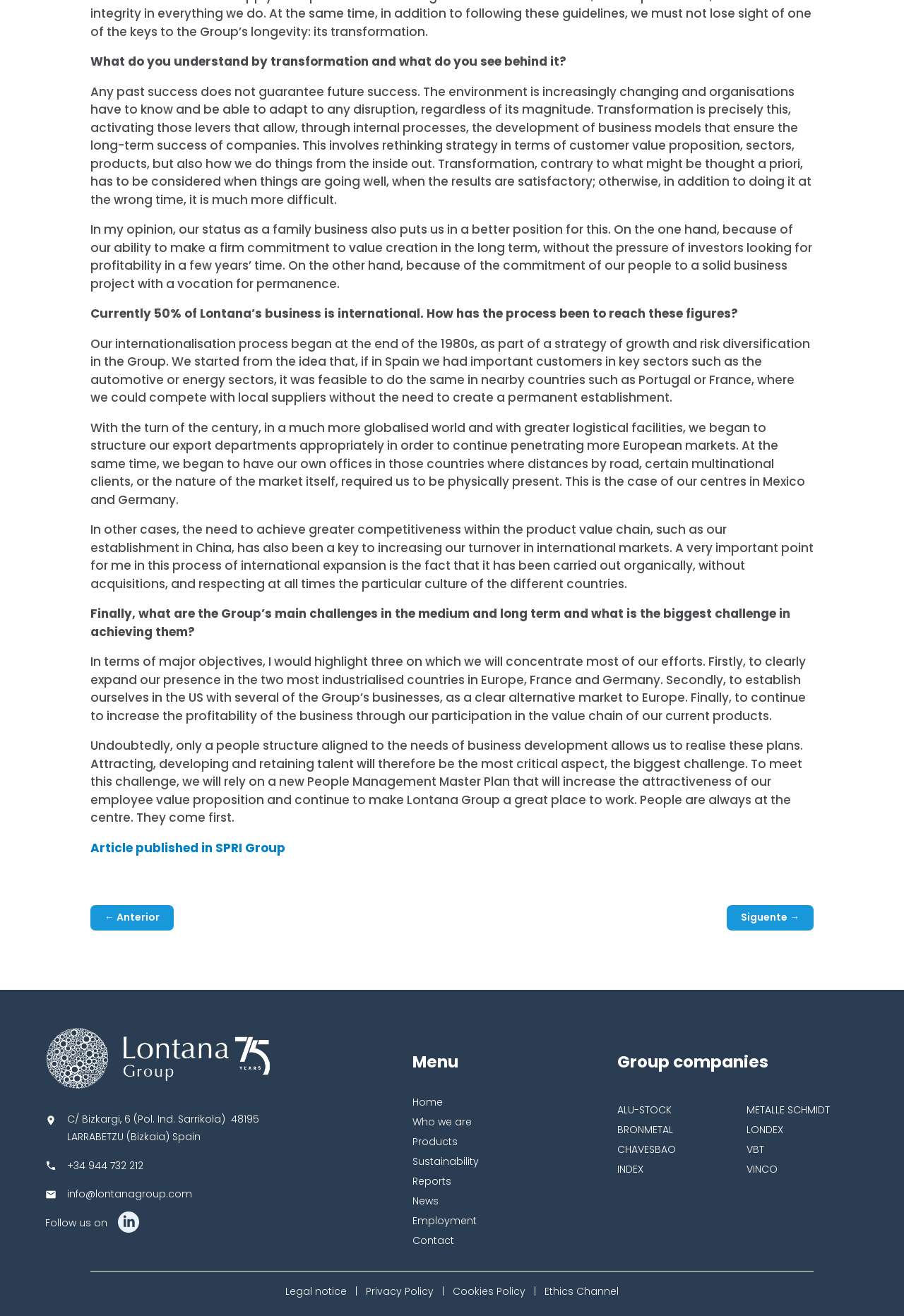Determine the bounding box coordinates of the clickable region to carry out the instruction: "Go to the previous page".

[0.1, 0.688, 0.192, 0.707]